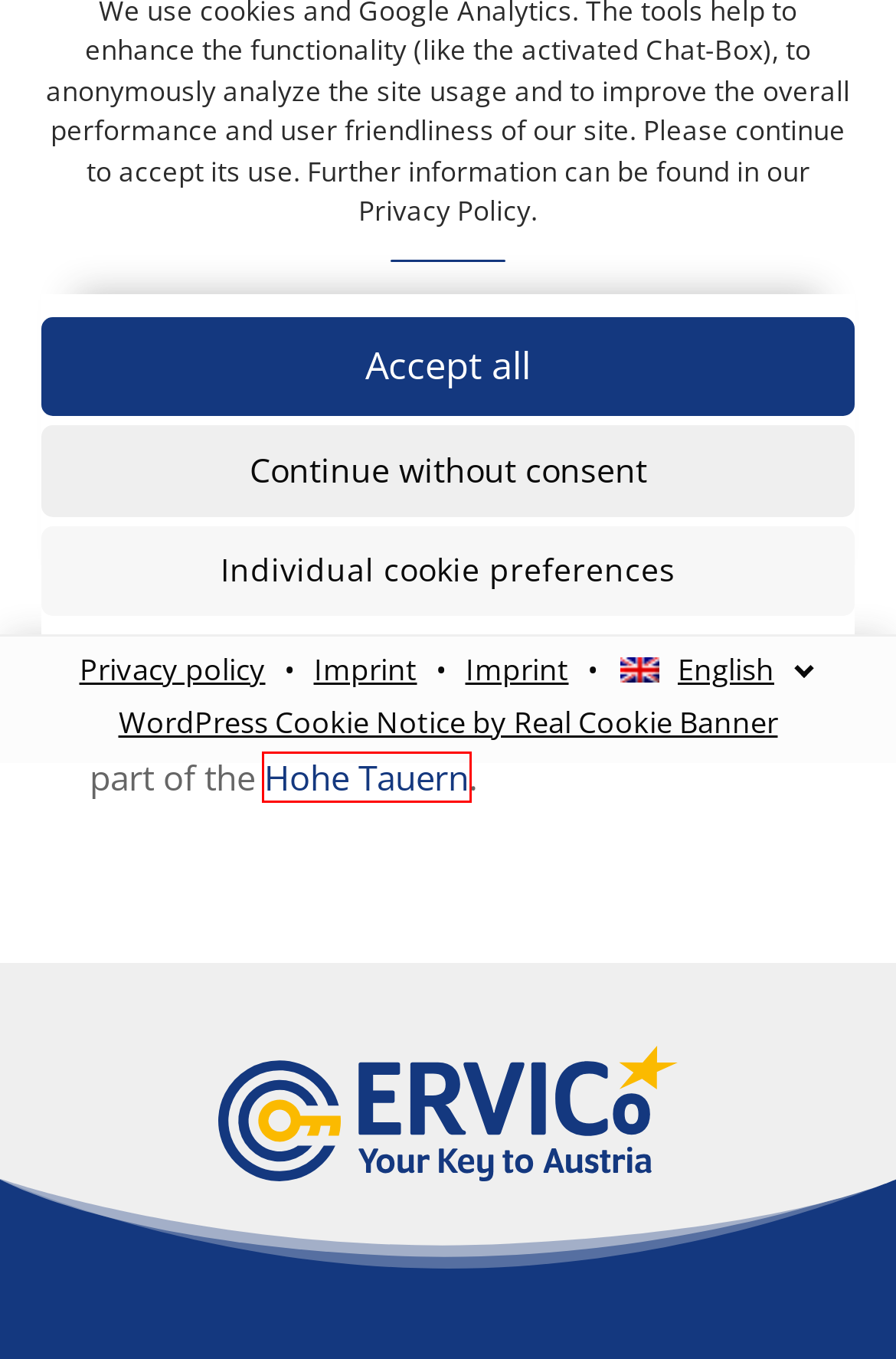You have a screenshot of a webpage, and a red bounding box highlights an element. Select the webpage description that best fits the new page after clicking the element within the bounding box. Options are:
A. 100. Zillertal - ERVICo
B. General Terms and Conditions - ERVICo
C. Real Cookie Banner: GDPR & ePrivacy Cookie Consent
D. 27. Hohe Tauern National Park - ERVICo
E. Privacy Policy - ERVICo
F. Relocation Agency for Immigration to Austria - ERVICo
G. Migration to Austria - Consulting - Contact - ERVICo
H. Imprint - ERVICo

D